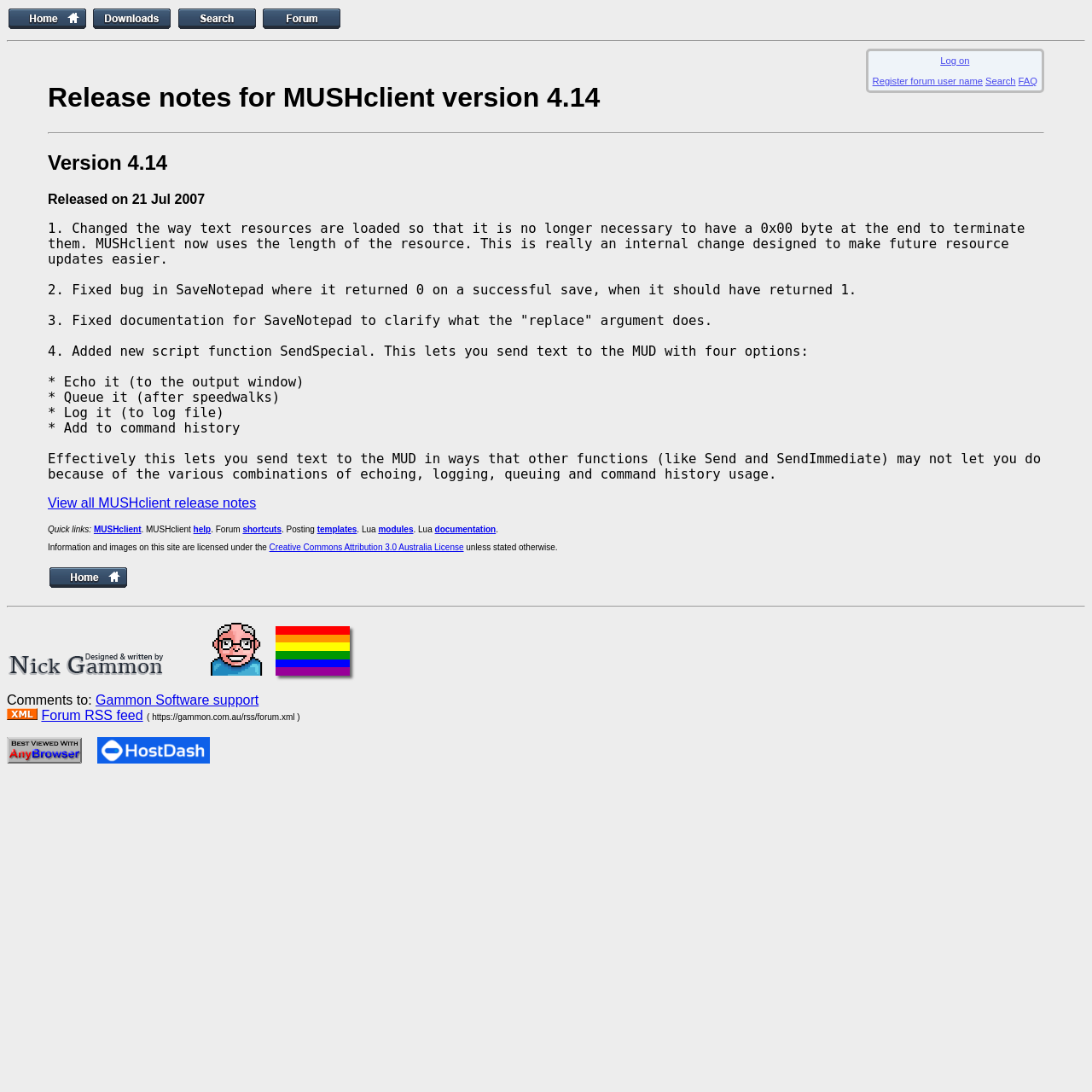Please specify the bounding box coordinates for the clickable region that will help you carry out the instruction: "Click on the 'Home' link".

[0.006, 0.016, 0.08, 0.03]